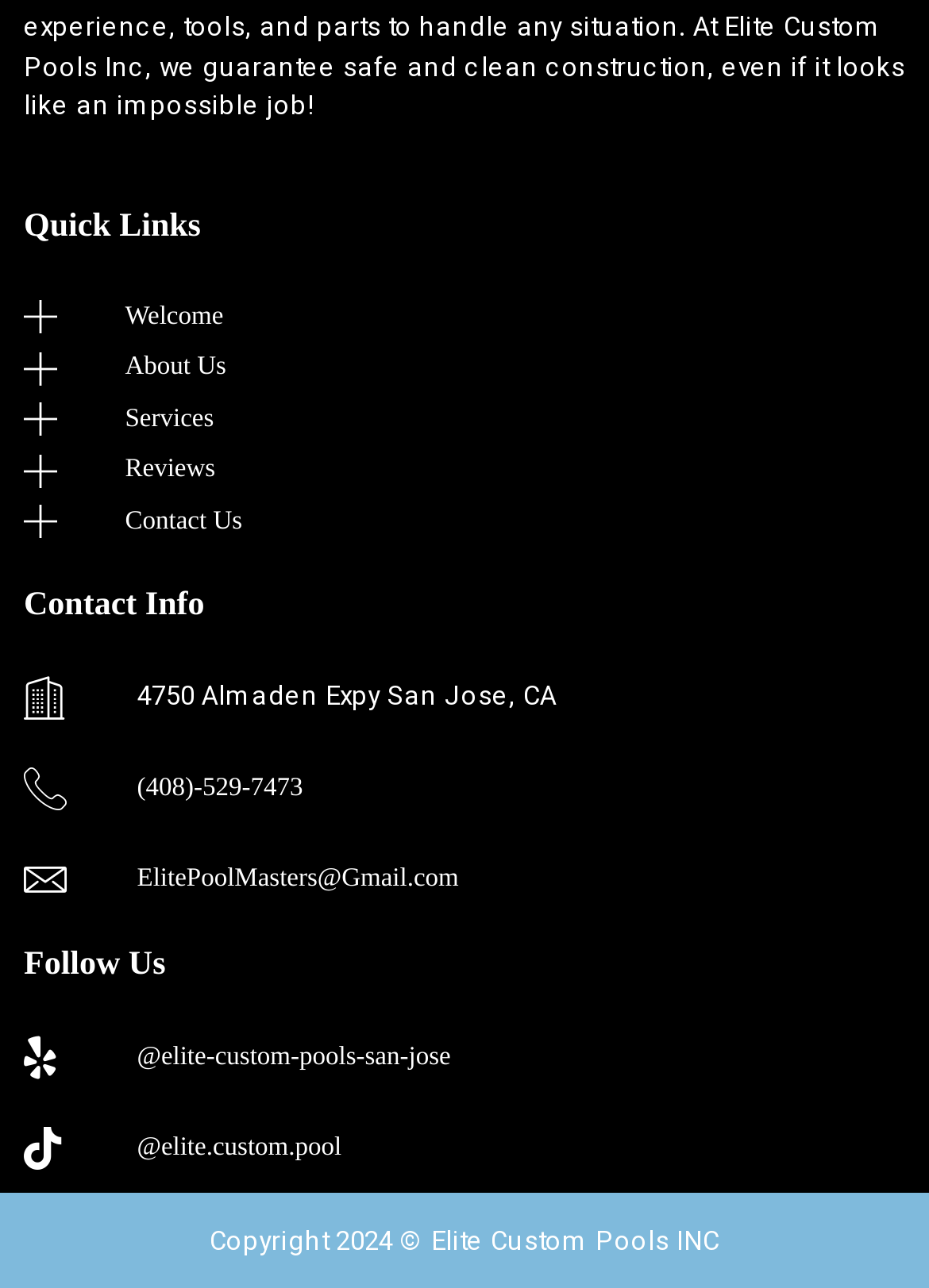Determine the bounding box coordinates (top-left x, top-left y, bottom-right x, bottom-right y) of the UI element described in the following text: About Us

[0.026, 0.271, 0.974, 0.301]